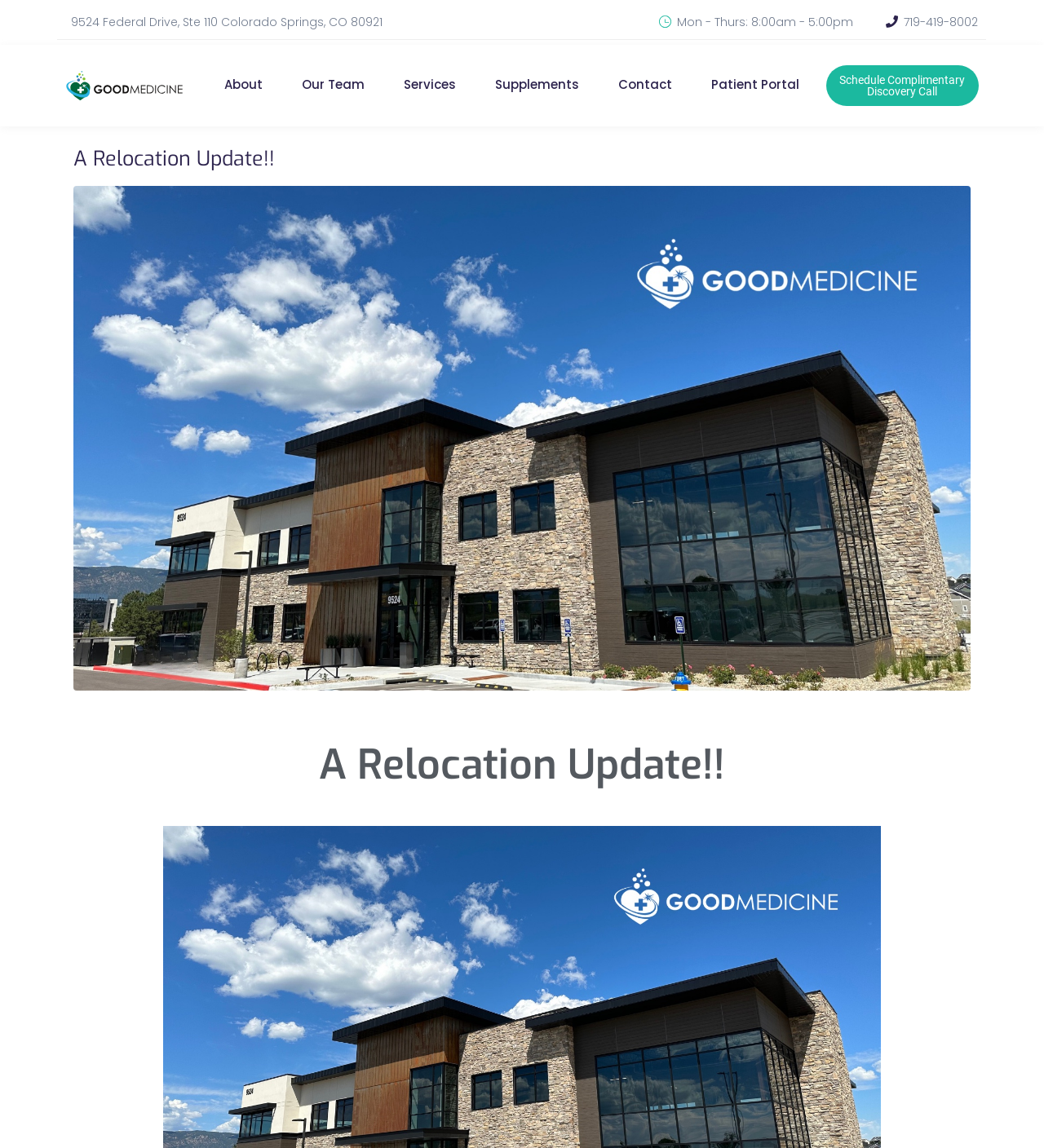Please provide a detailed answer to the question below by examining the image:
What is the address of Good Medicine Colorado?

I found the address by looking at the heading element with the text '9524 Federal Drive, Ste 110 Colorado Springs, CO 80921' which is located at the top of the page.